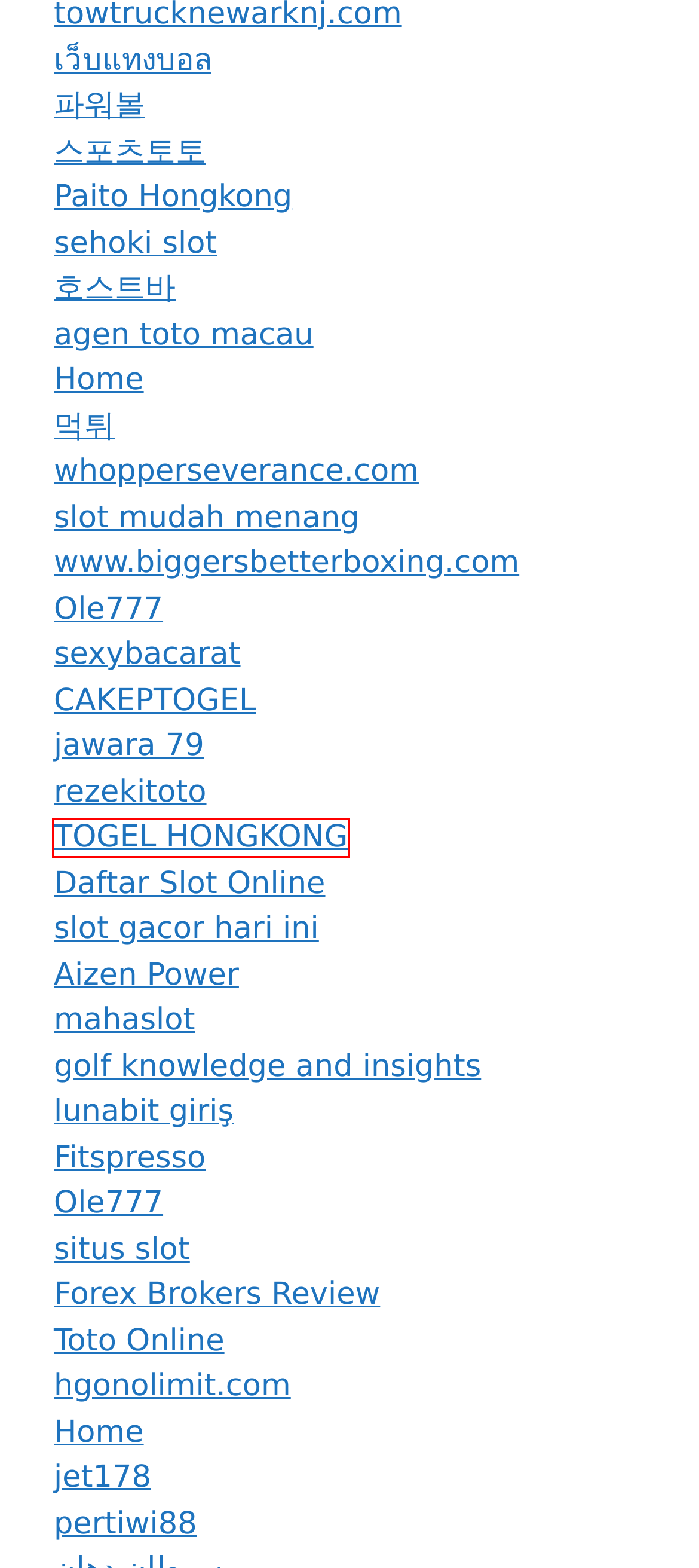Observe the provided screenshot of a webpage that has a red rectangle bounding box. Determine the webpage description that best matches the new webpage after clicking the element inside the red bounding box. Here are the candidates:
A. SLOT777 - Hoki178 Situs Slot Dana Online & Judi Zeus Slot Pulsa Gacor Terpercaya
B. Clean eos Powerball Lottery Analysis - 파워볼 겜마트
C. Keluaran HK: Togel Hongkong, Pengeluaran HK Hari Ini, Data HK Prize
D. Halaman Pengalihan
E. Mahaslot: Daftar Slot Online Terbaru Mudah Maxwin Ratusan Juta Rupiah
F. 먹튀스팟 - 토토사이트 추천 먹튀검증 및 안전놀이터 정보
G. 【호빠캐슬】 호빠, 호스트바, 호빠구인구직, 선수알바, 선수구인구직, 아빠방
H. API88 : Link Slot Gacor Terpercaya Hari Ini, Terbaik Tahun 2024

C